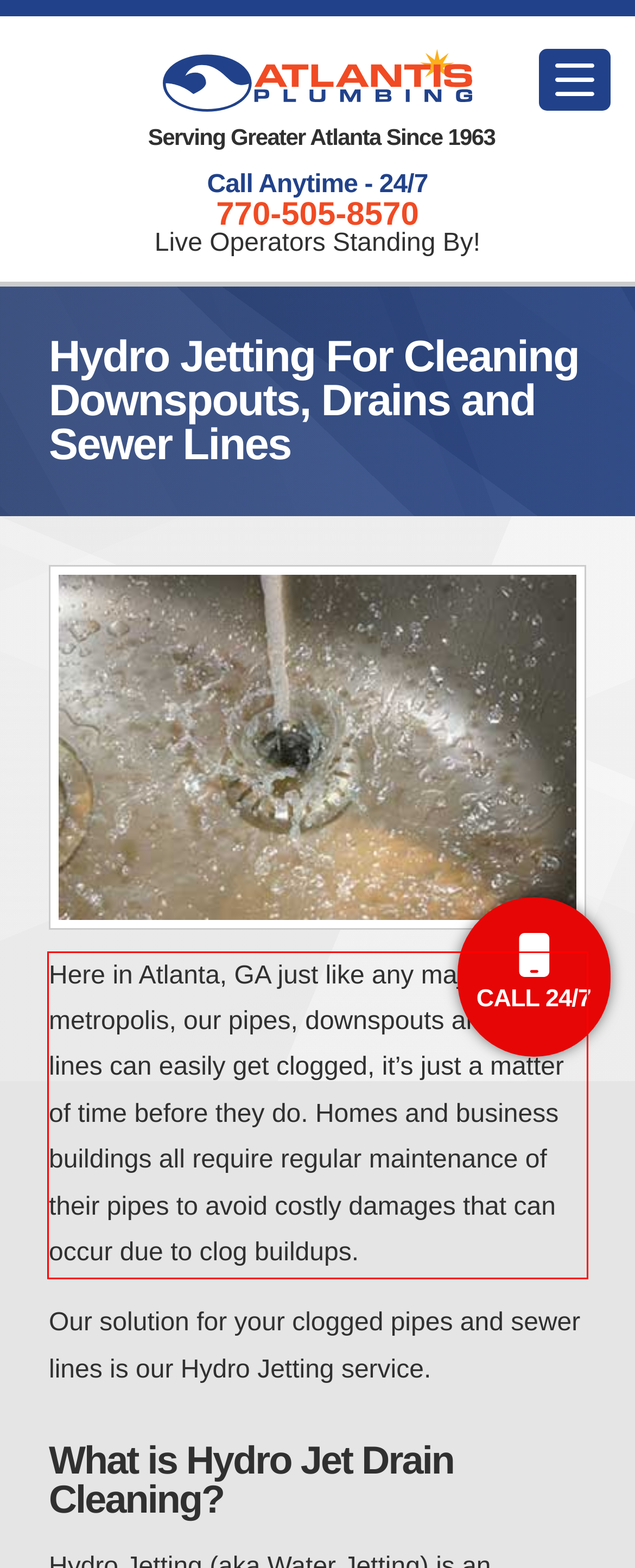Given a screenshot of a webpage with a red bounding box, extract the text content from the UI element inside the red bounding box.

Here in Atlanta, GA just like any major metropolis, our pipes, downspouts and sewer lines can easily get clogged, it’s just a matter of time before they do. Homes and business buildings all require regular maintenance of their pipes to avoid costly damages that can occur due to clog buildups.